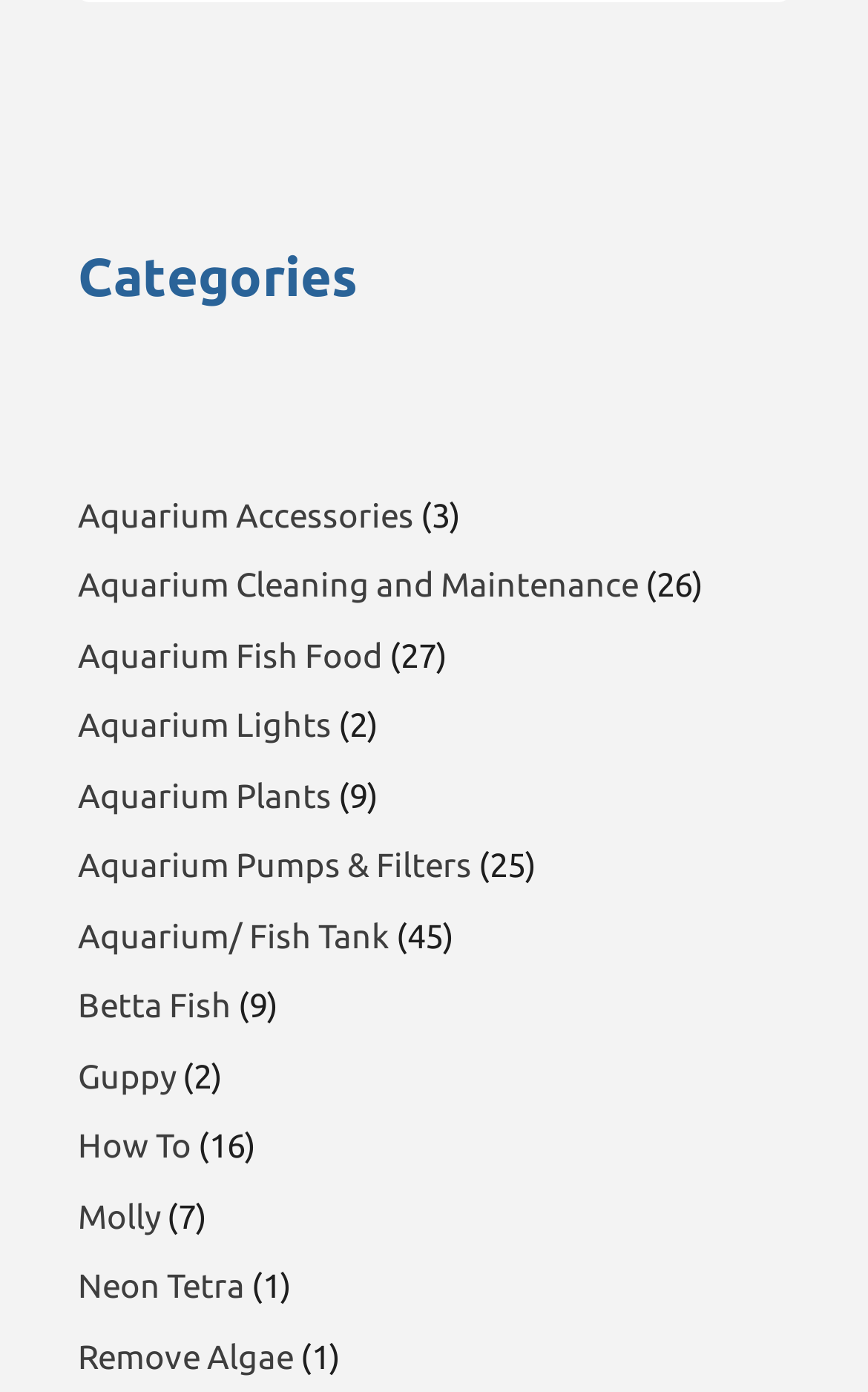How many items are in the 'Guppy' category?
Refer to the image and provide a thorough answer to the question.

I looked at the number in parentheses next to the 'Guppy' link, which indicates that there are 2 items in that category.